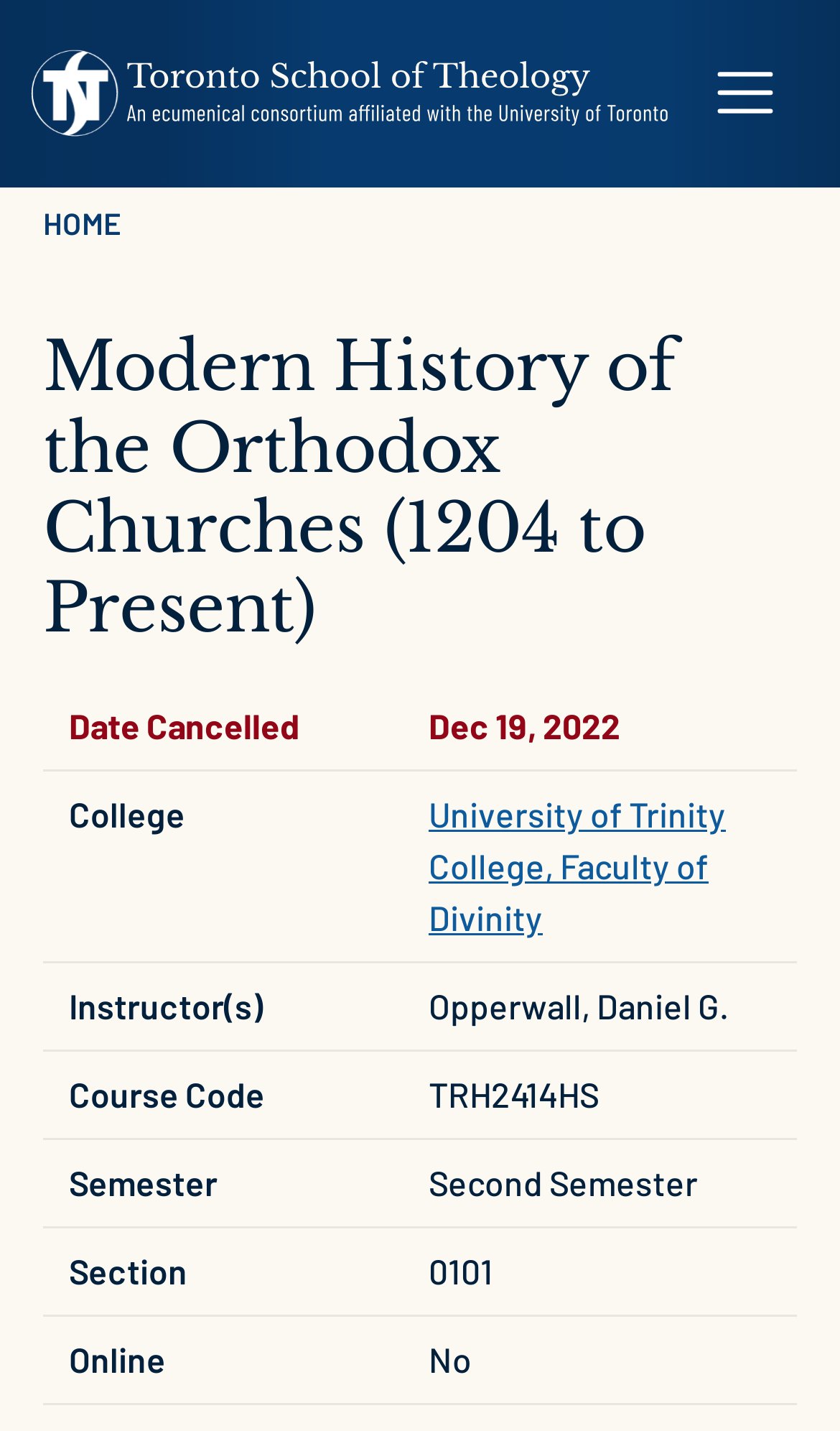Refer to the screenshot and give an in-depth answer to this question: Who is the instructor of the Modern History of the Orthodox Churches course?

I looked for the 'Instructor(s)' header in the table and found the corresponding value 'Opperwall, Daniel G.' which is the instructor of the course.